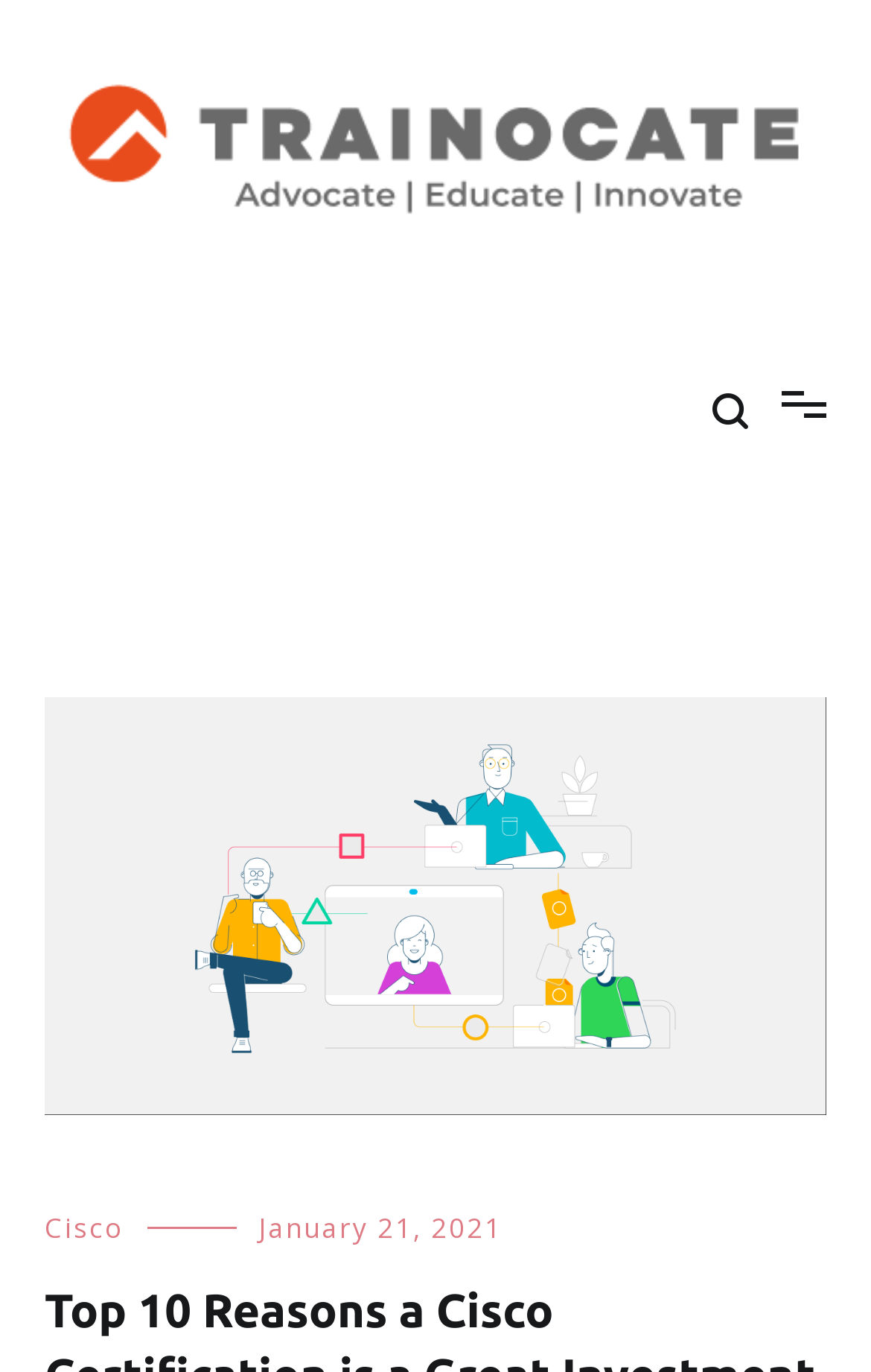What is the position of the blog title relative to the logo? Based on the image, give a response in one word or a short phrase.

Below